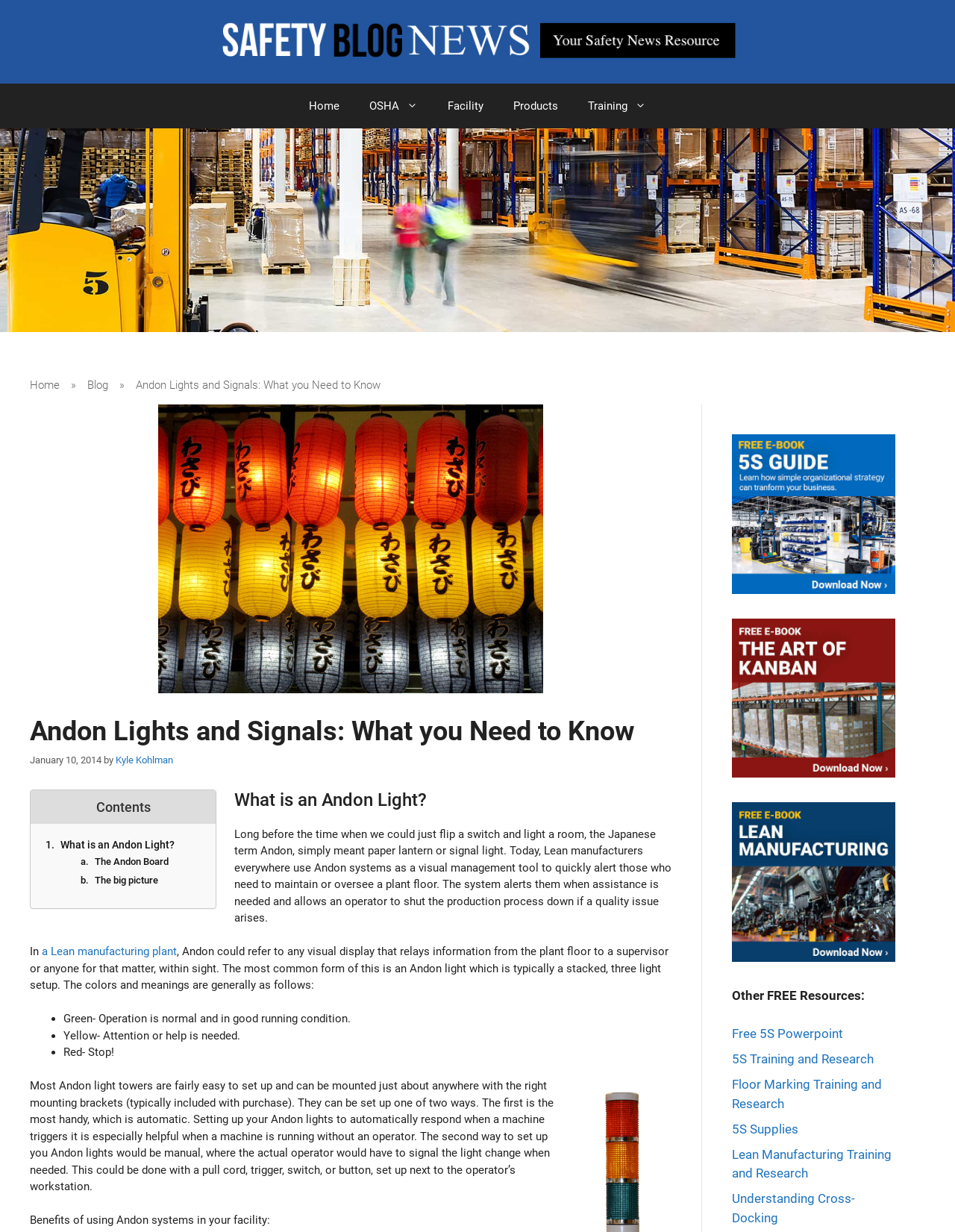Provide the bounding box coordinates for the area that should be clicked to complete the instruction: "Learn more about '5S Lean Guide'".

[0.766, 0.472, 0.938, 0.484]